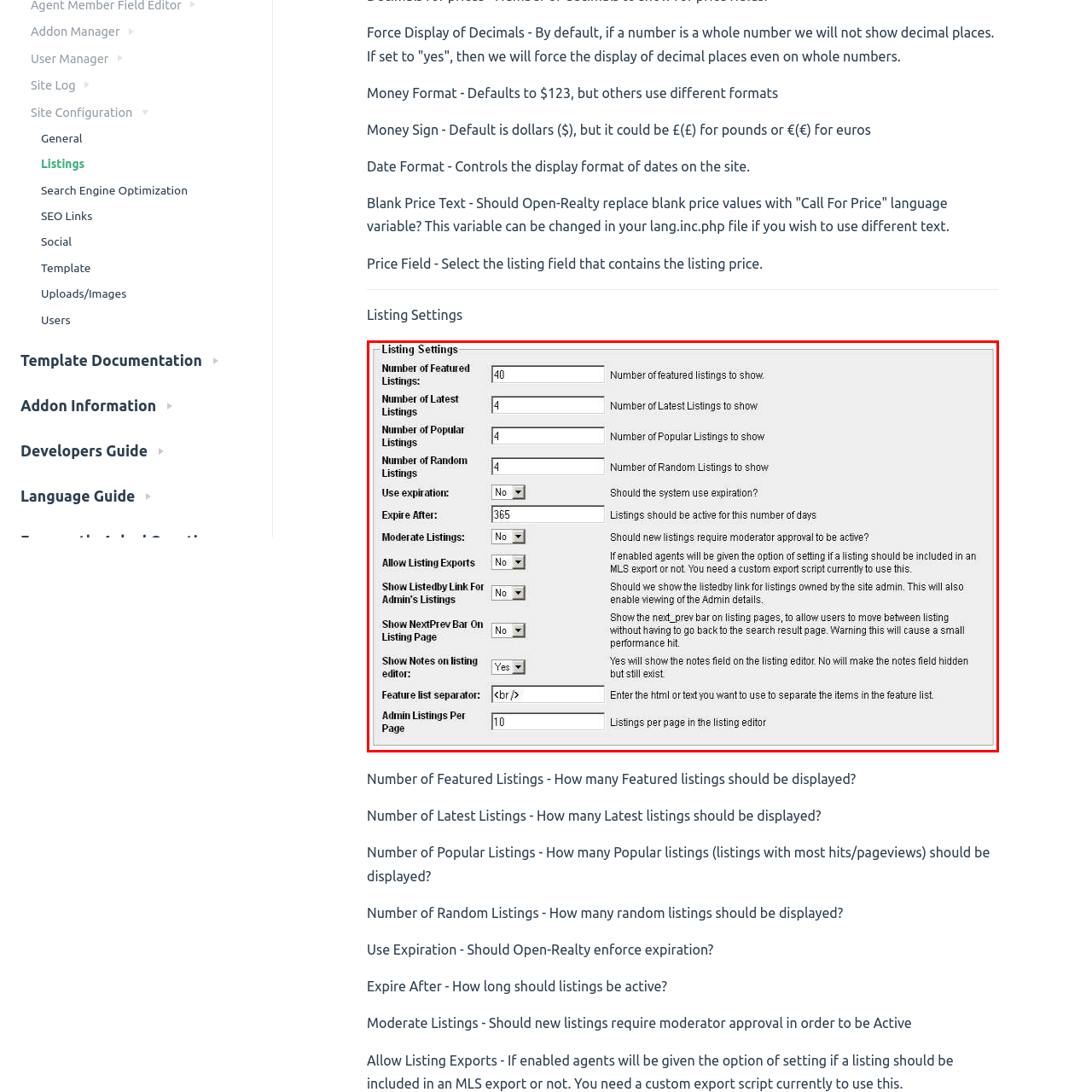Inspect the image surrounded by the red border and give a one-word or phrase answer to the question:
How long do listings remain active?

1 year